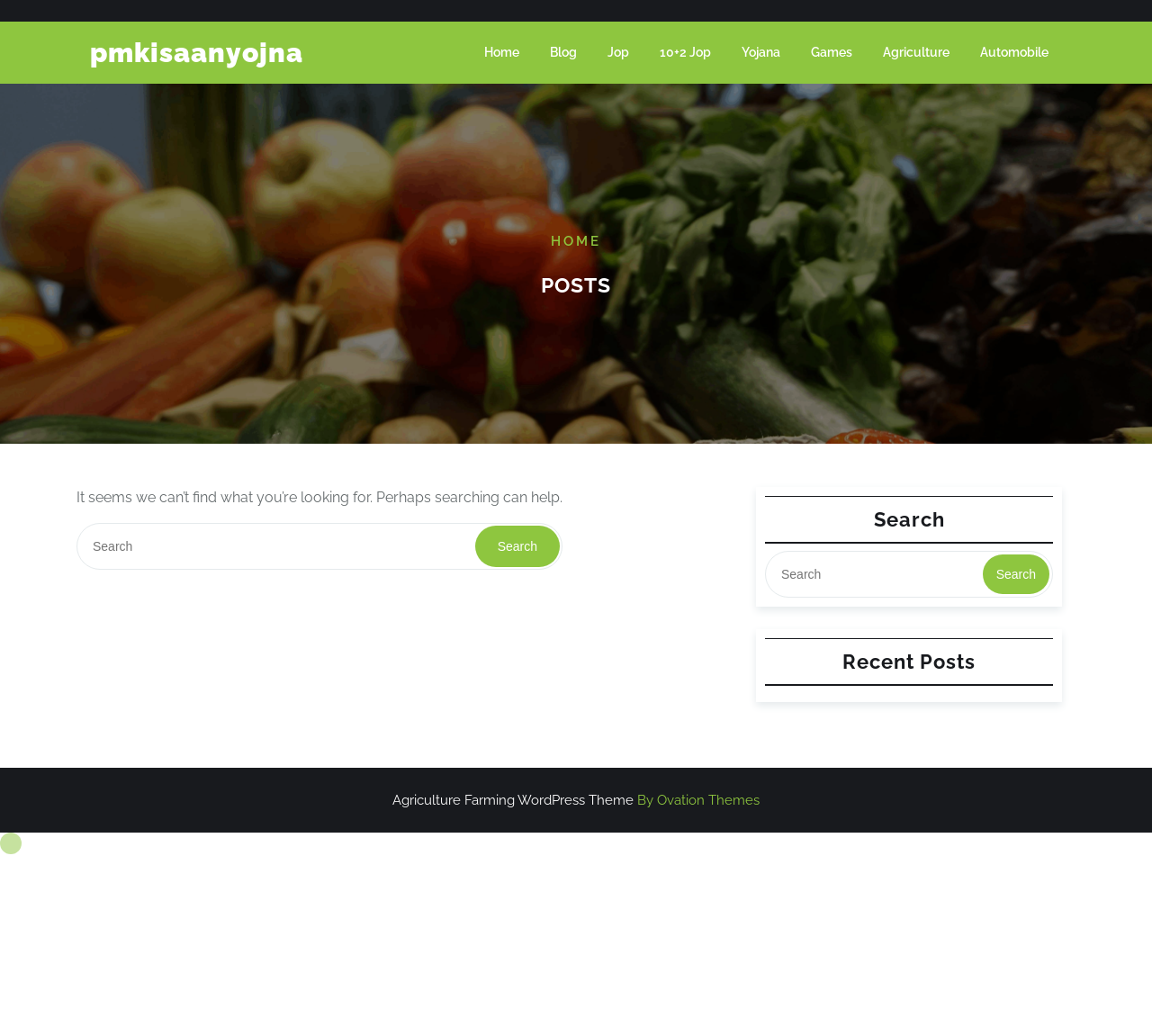Can you give a comprehensive explanation to the question given the content of the image?
What is the purpose of the search box?

The search box is located in the main content area of the page and is labeled as 'Search'. Its purpose is to allow users to search for specific content within the website.